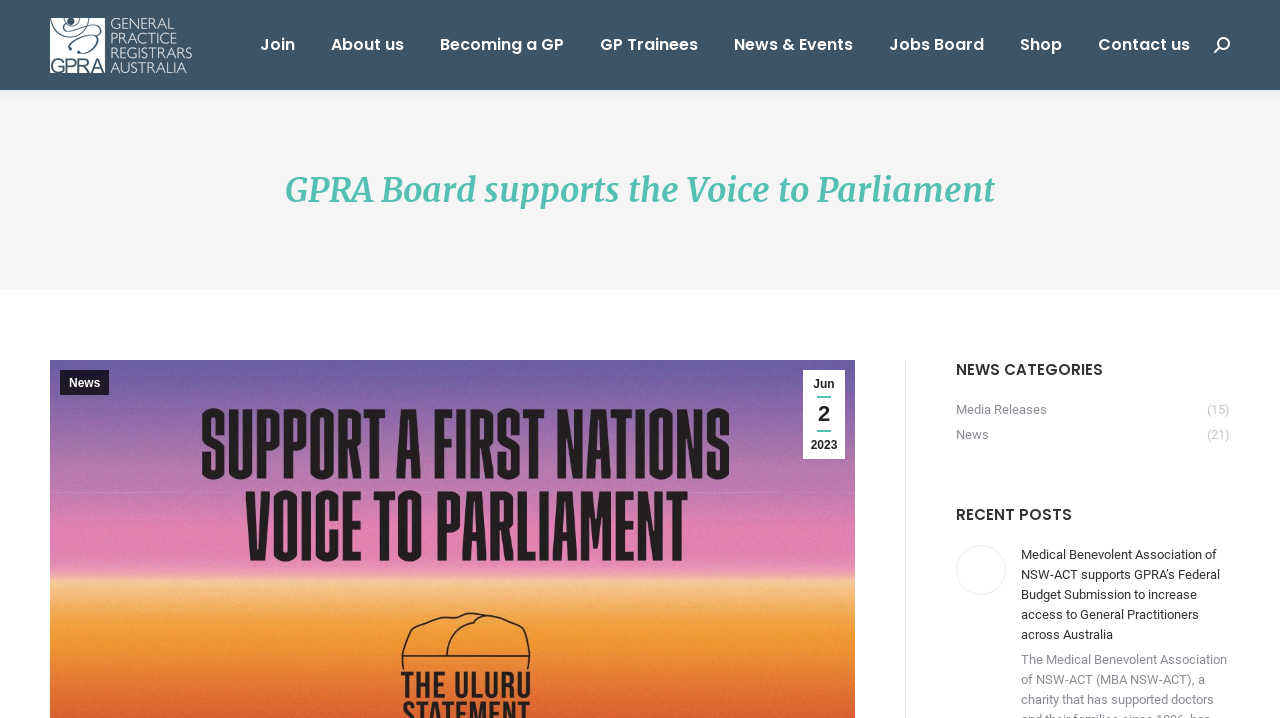How many main navigation links are there?
Please provide a comprehensive answer based on the contents of the image.

I counted the main navigation links on the top of the webpage, which are 'Join', 'About us', 'GP Trainees', 'News & Events', 'Jobs Board', 'Shop', and 'Contact us'.